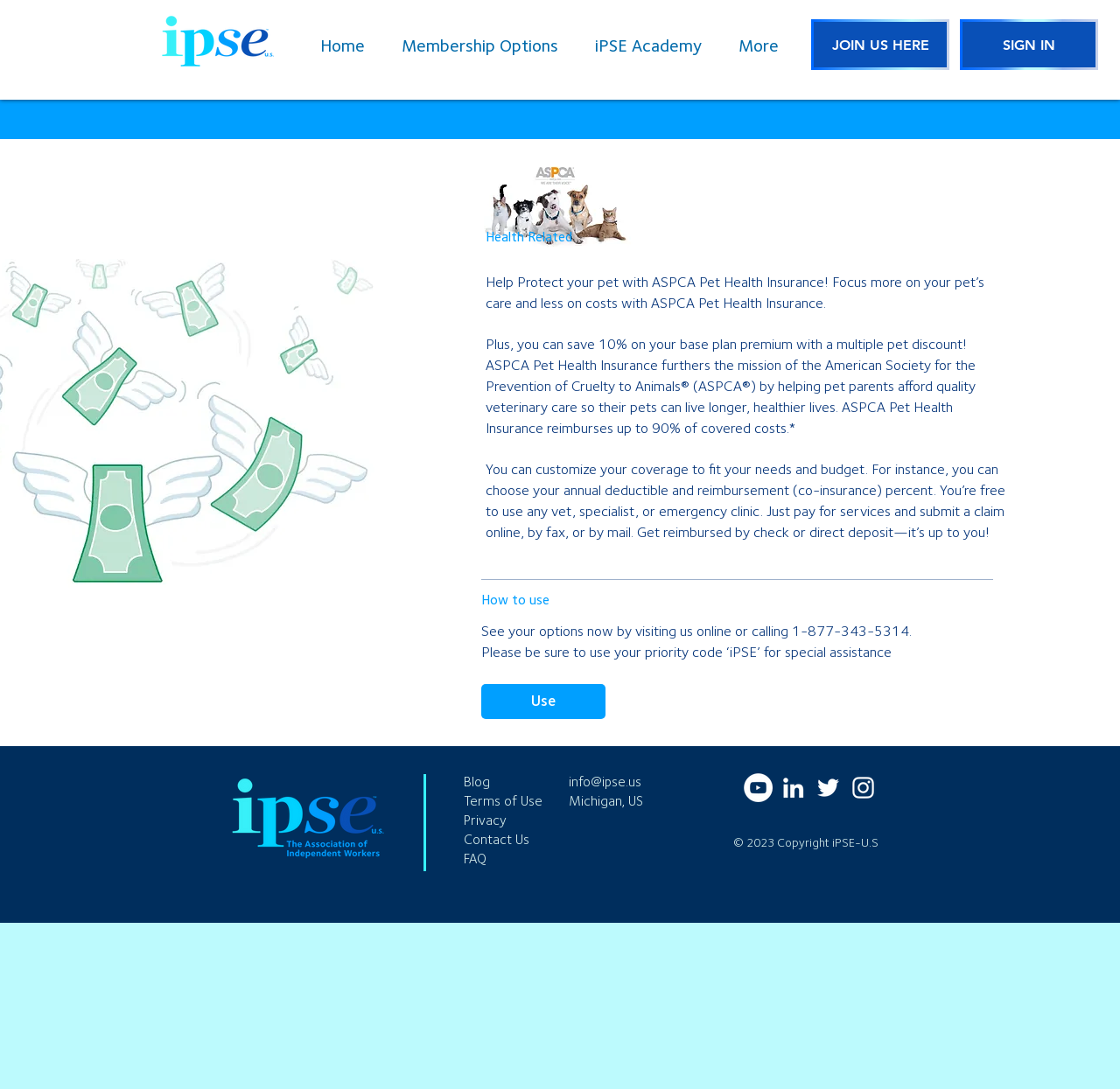Refer to the image and provide an in-depth answer to the question: 
What is the name of the organization offering pet insurance?

The answer can be found by looking at the main content section of the webpage, where it says 'Help Protect your pet with ASPCA Pet Health Insurance!' and also has an image with the text 'ASPCA'.